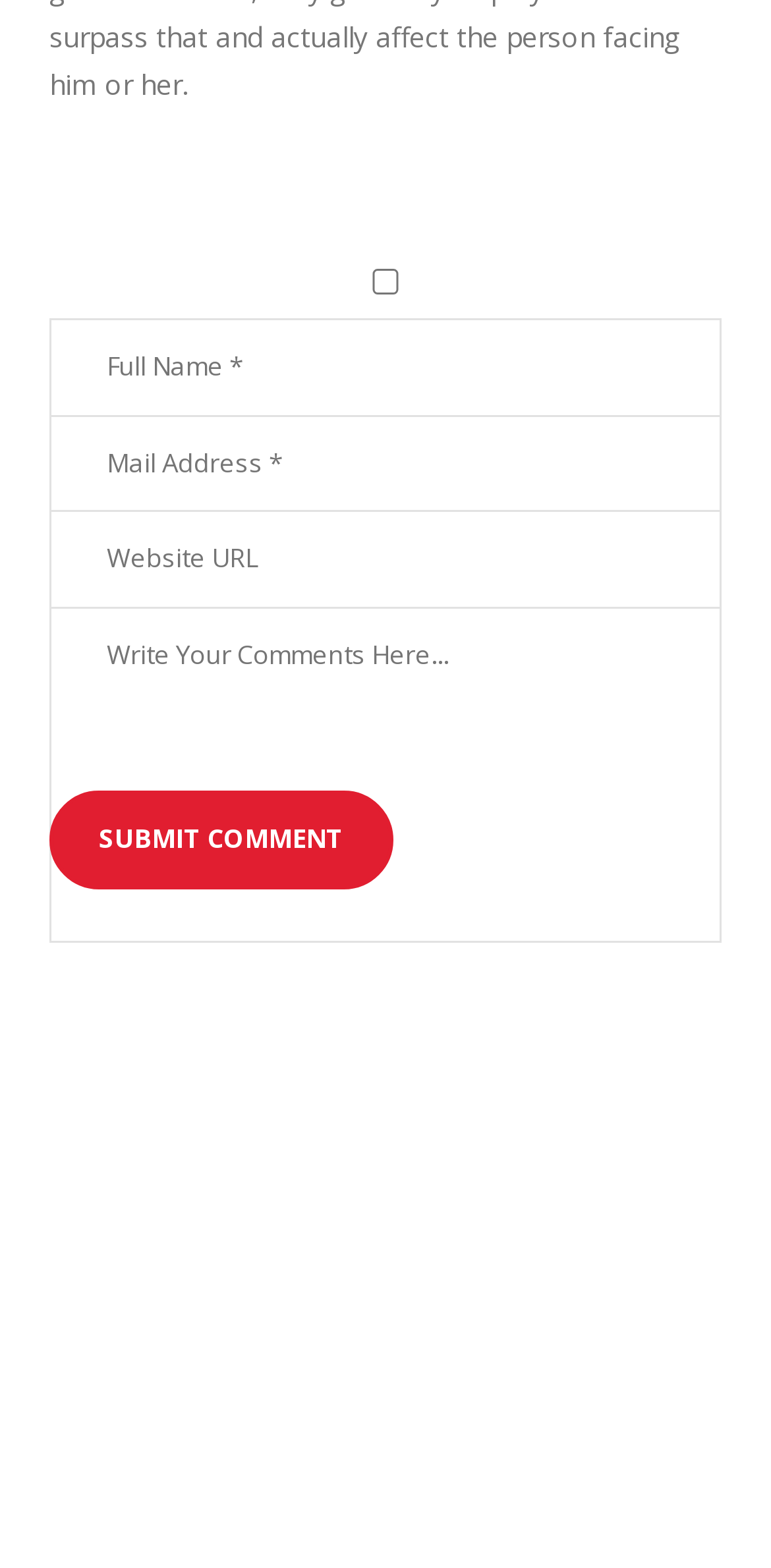Please answer the following question using a single word or phrase: 
What is the purpose of the text box at the top?

Write comments